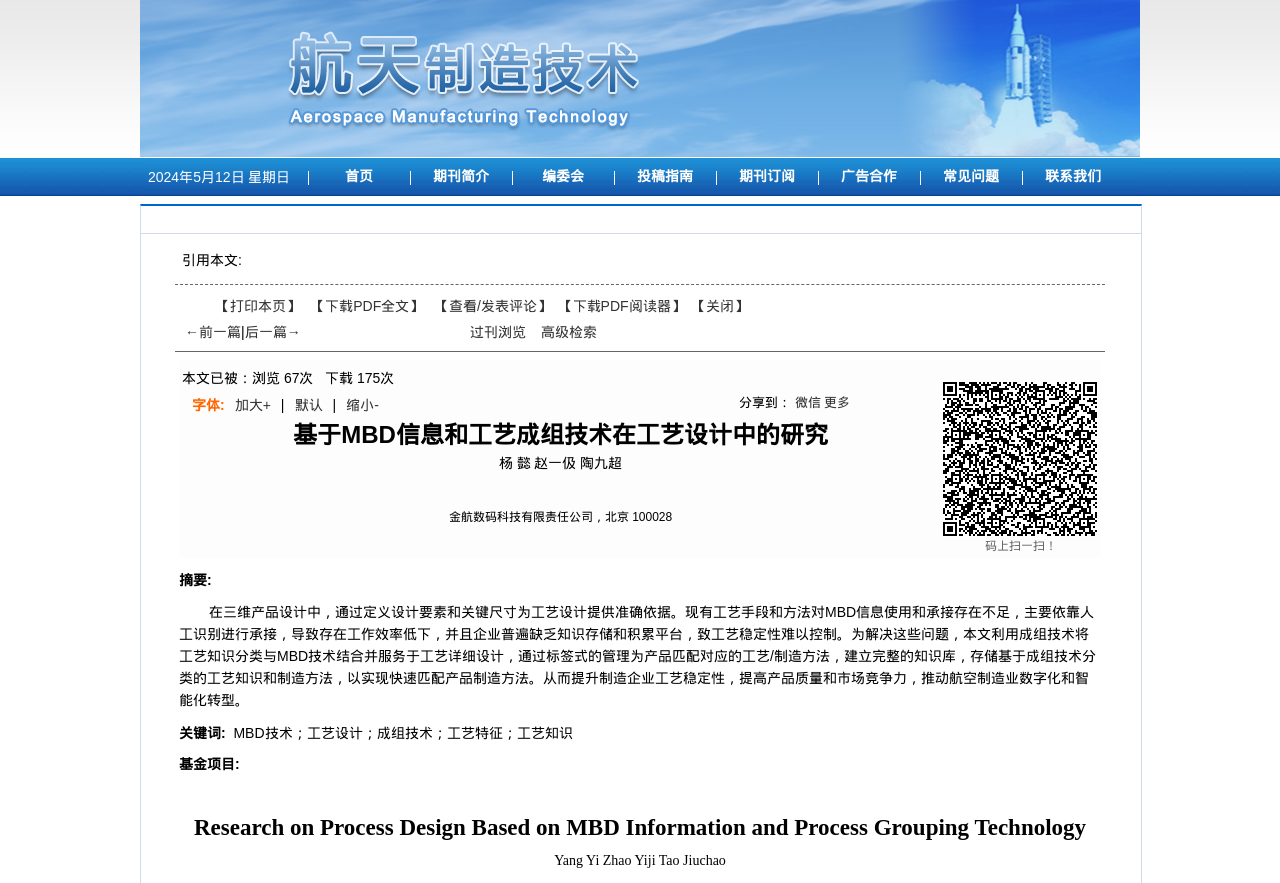For the element described, predict the bounding box coordinates as (top-left x, top-left y, bottom-right x, bottom-right y). All values should be between 0 and 1. Element description: 过刊浏览

[0.367, 0.367, 0.411, 0.385]